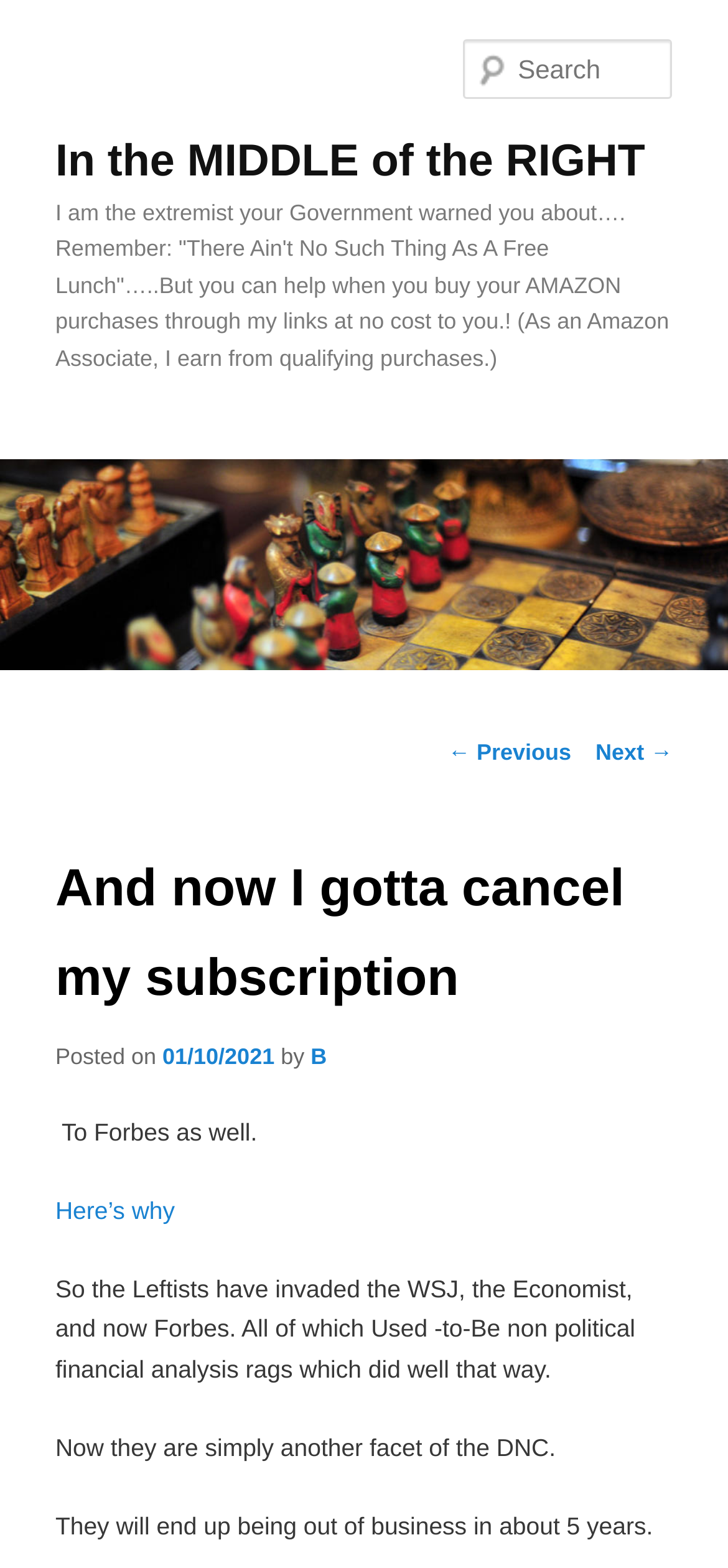Please provide a brief answer to the following inquiry using a single word or phrase:
What is the purpose of the textbox?

Search